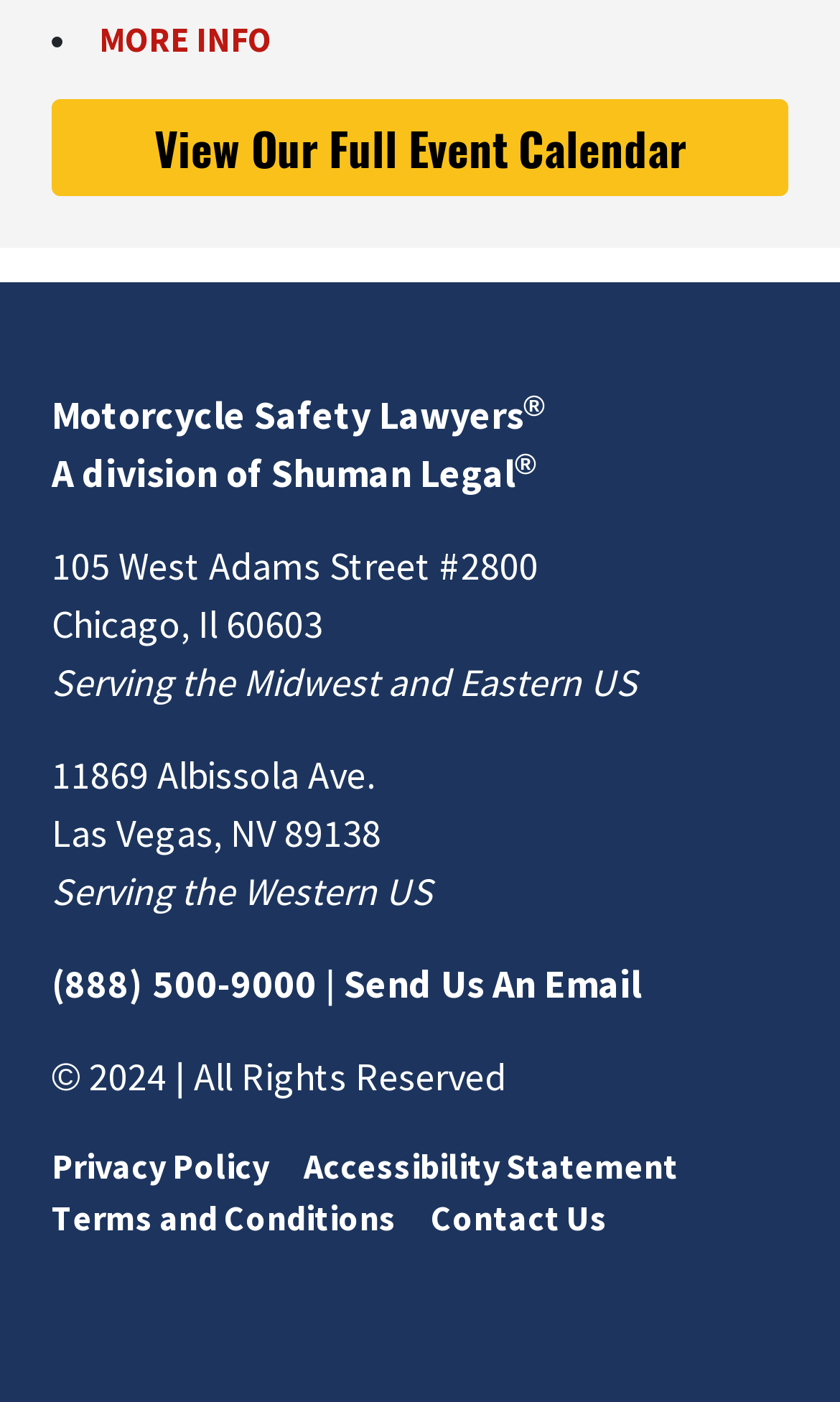Please identify the bounding box coordinates of the clickable area that will fulfill the following instruction: "Call (888) 500-9000". The coordinates should be in the format of four float numbers between 0 and 1, i.e., [left, top, right, bottom].

[0.062, 0.684, 0.377, 0.72]